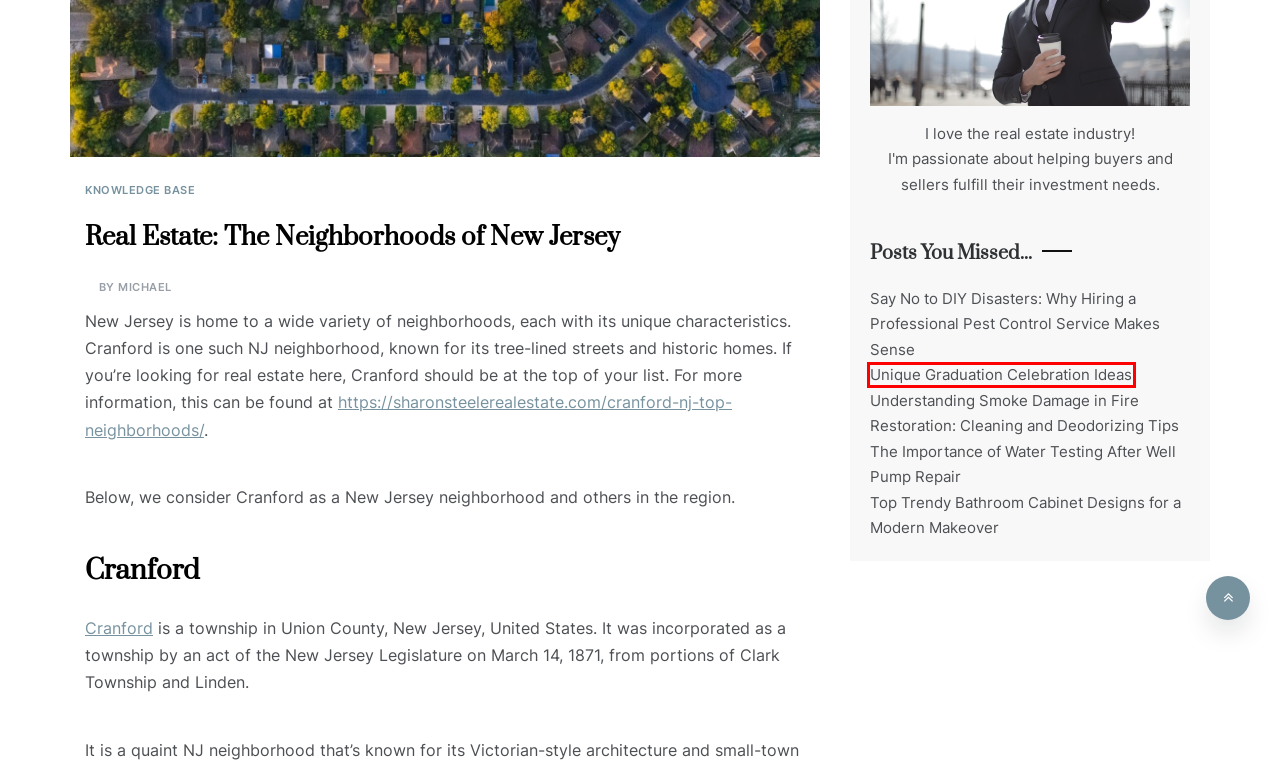Observe the screenshot of a webpage with a red bounding box highlighting an element. Choose the webpage description that accurately reflects the new page after the element within the bounding box is clicked. Here are the candidates:
A. Say No to DIY Disasters: Why Hiring a Professional Pest Control Service Makes Sense - Our Ubertor
B. Top Trendy Bathroom Cabinet Designs for a Modern Makeover - Our Ubertor
C. Michael, Author at Our Ubertor
D. Our Ubertor - Your Uber Realtor
E. Unique Graduation Celebration Ideas - Our Ubertor
F. Top Neighborhoods In Cranford, NJ | Sharon Steele
G. The Importance of Water Testing After Well Pump Repair - Our Ubertor
H. Understanding Smoke Damage in Fire Restoration: Cleaning and Deodorizing Tips - Our Ubertor

E